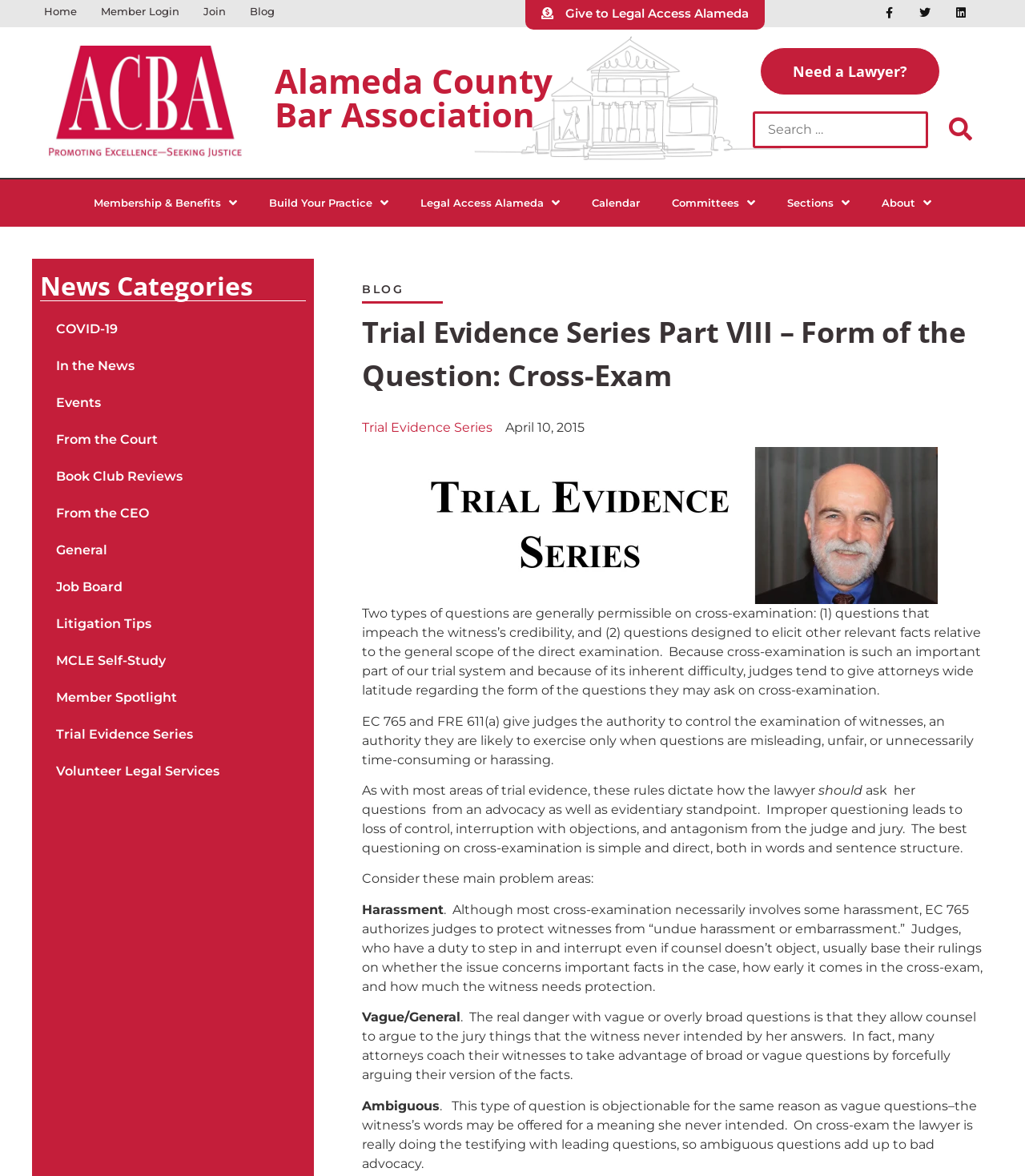What is the name of the organization?
Provide a comprehensive and detailed answer to the question.

I determined the answer by looking at the heading element 'Alameda County Bar Association' which is located at the top of the webpage, indicating that it is the name of the organization.